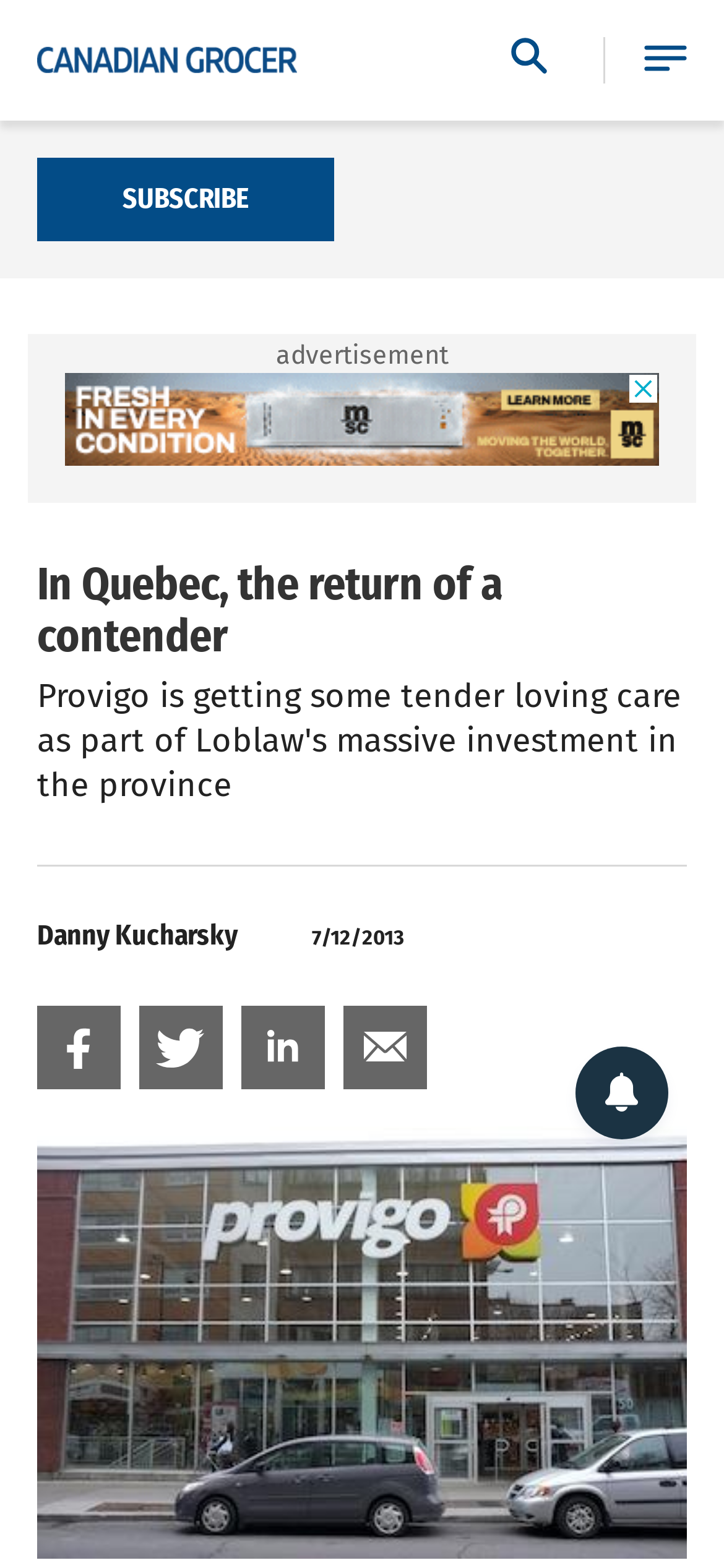Use a single word or phrase to answer the question: 
How many images are there on the page?

5